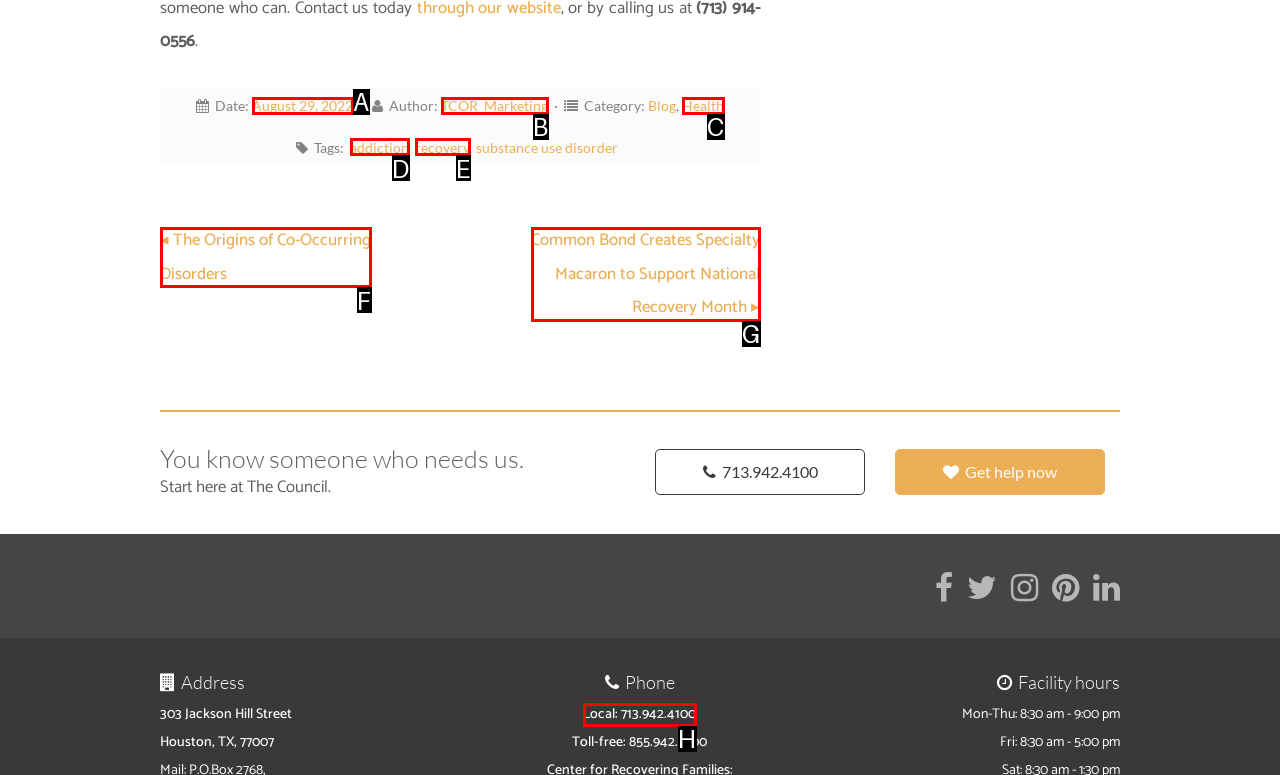Determine which UI element matches this description: August 29, 2022August 29, 2022
Reply with the appropriate option's letter.

A